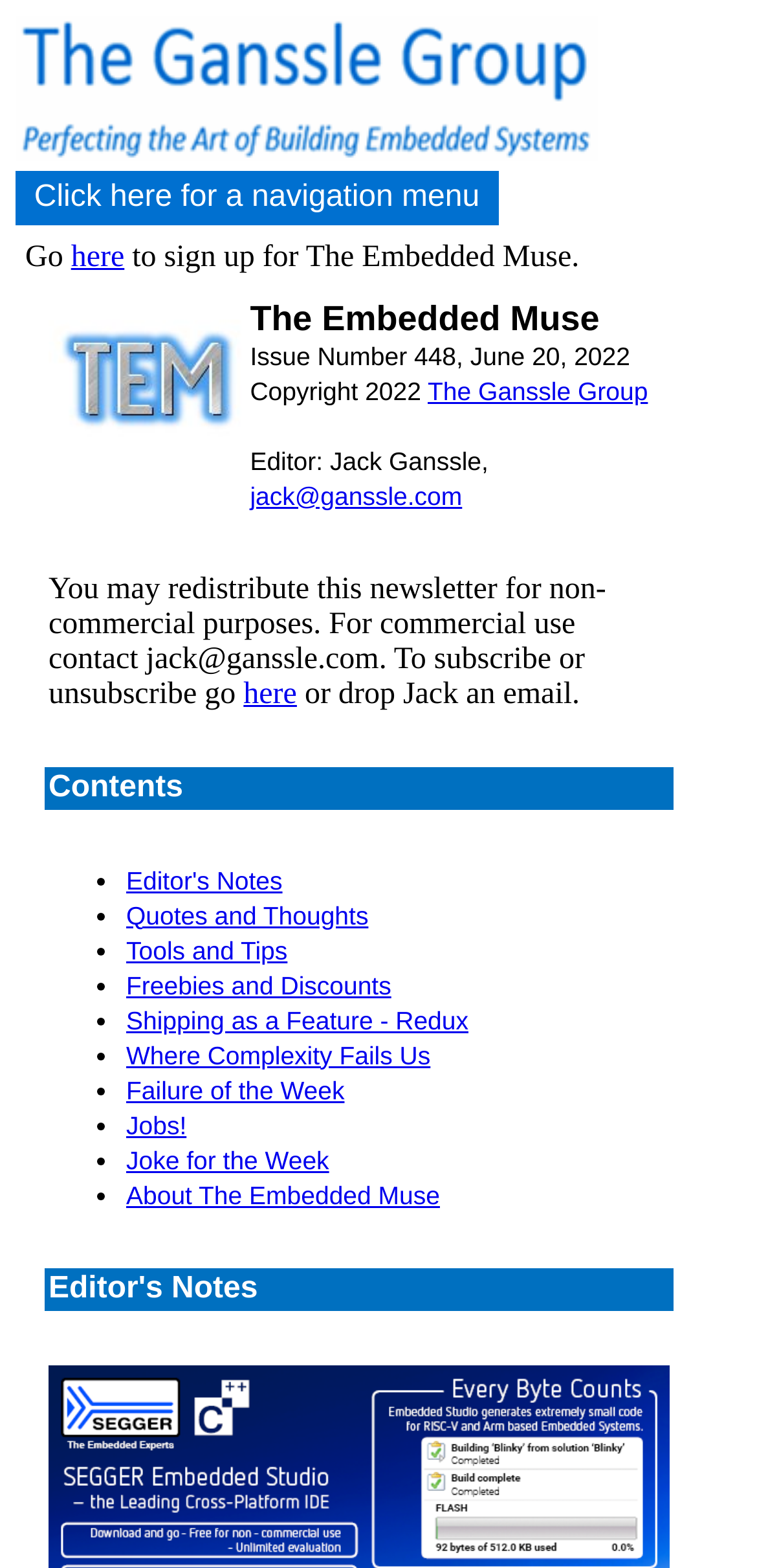Create a detailed description of the webpage's content and layout.

The webpage is titled "The Embedded Muse 448" and features a logo of The Ganssle Group at the top left corner. Below the logo, there is a navigation menu link. To the right of the navigation menu link, there is a text "Go here to sign up for The Embedded Muse." 

Below this section, there is a table with two columns. The left column contains the Embedded Muse logo, and the right column displays the issue number, date, copyright information, and the editor's name and email address.

Further down, there are three rows of text. The first row states that the newsletter can be redistributed for non-commercial purposes and provides contact information for commercial use. The second row is a header titled "Contents". The third row is a list of article titles, including "Editor's Notes", "Quotes and Thoughts", "Tools and Tips", and others, each preceded by a bullet point.

Below this list, there is an article titled "Editor's Notes", which is the main content of the webpage.